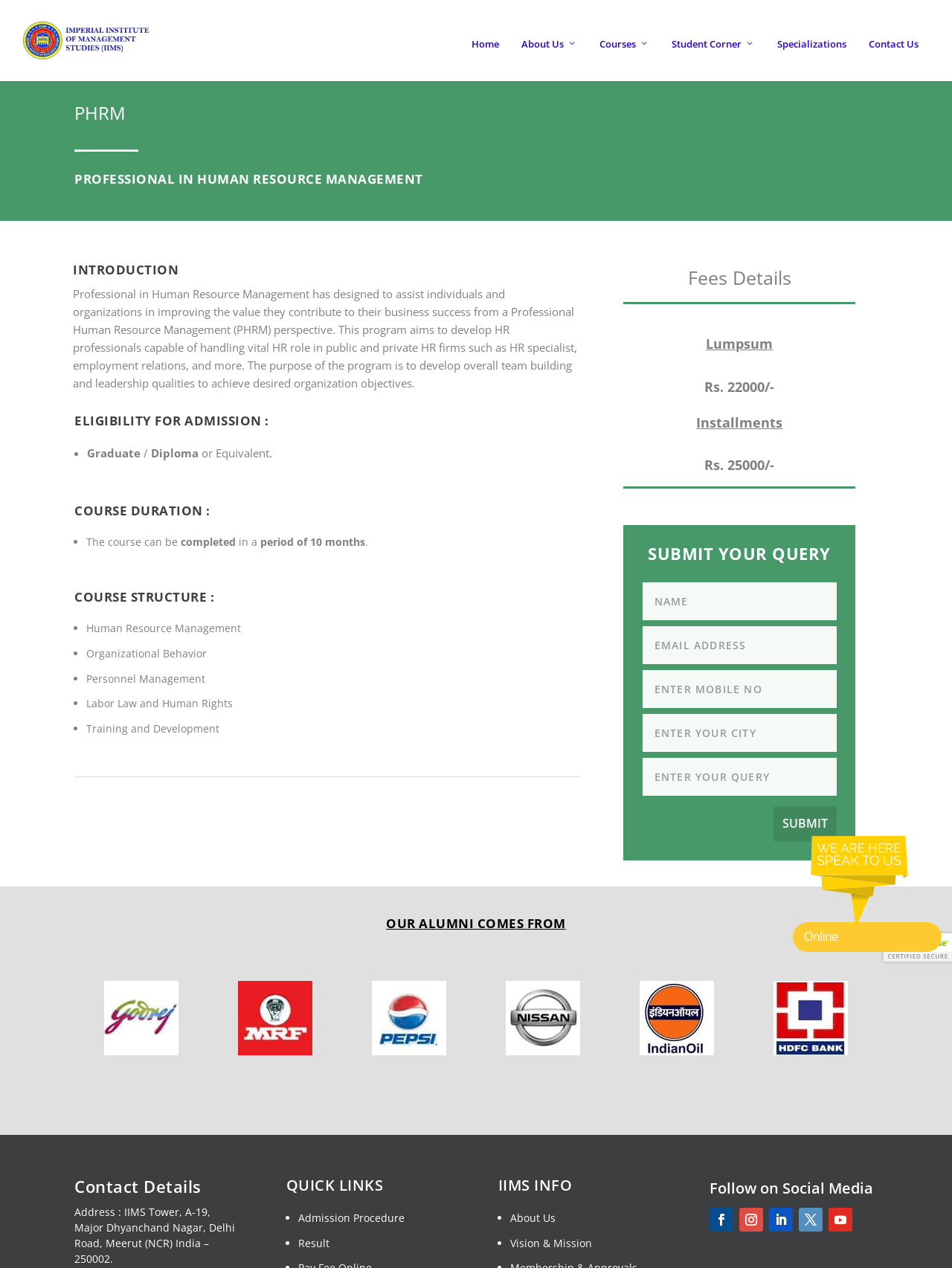Find the bounding box coordinates of the clickable area required to complete the following action: "Click the Home link".

[0.495, 0.023, 0.524, 0.057]